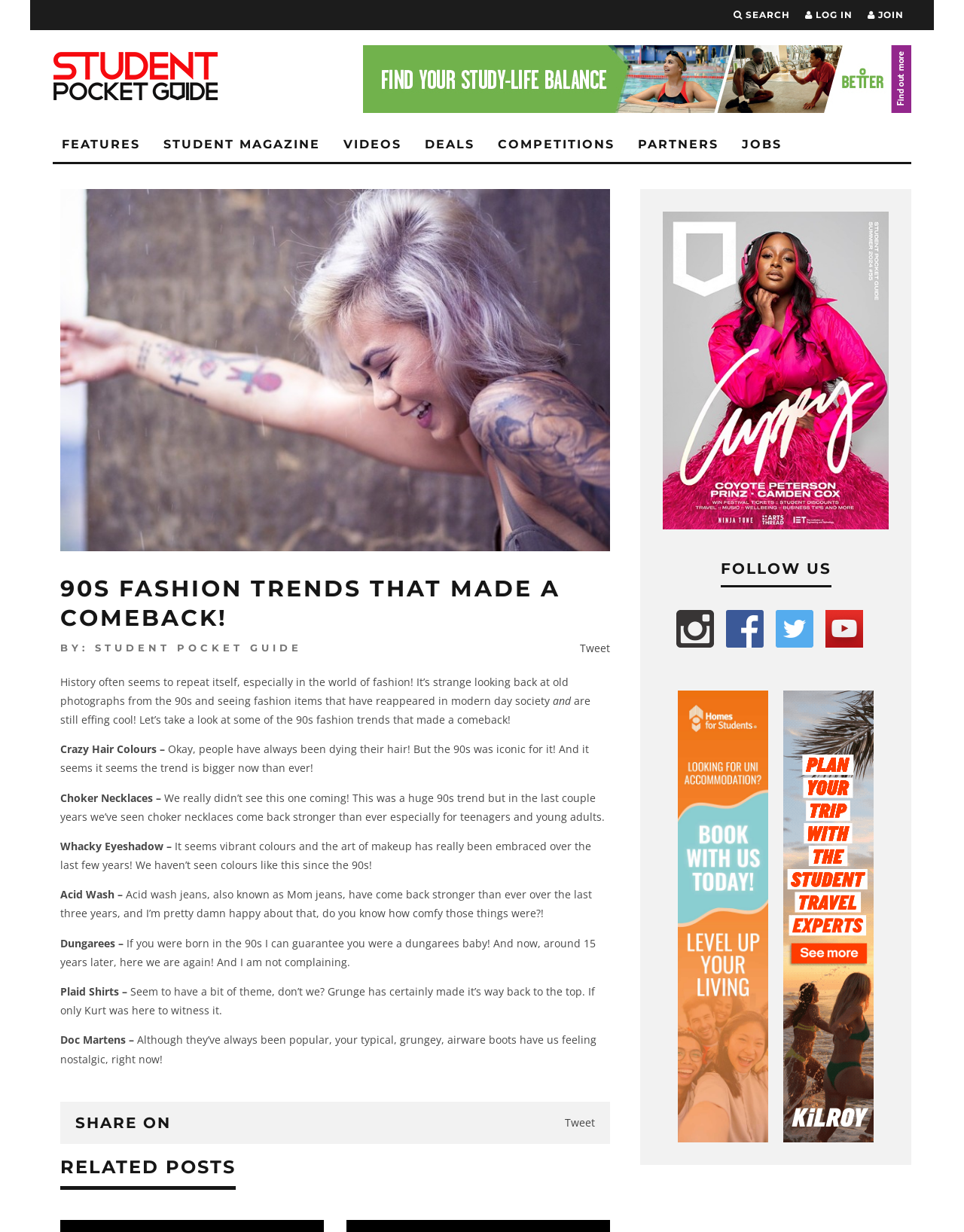Could you highlight the region that needs to be clicked to execute the instruction: "Click on About Us"?

None